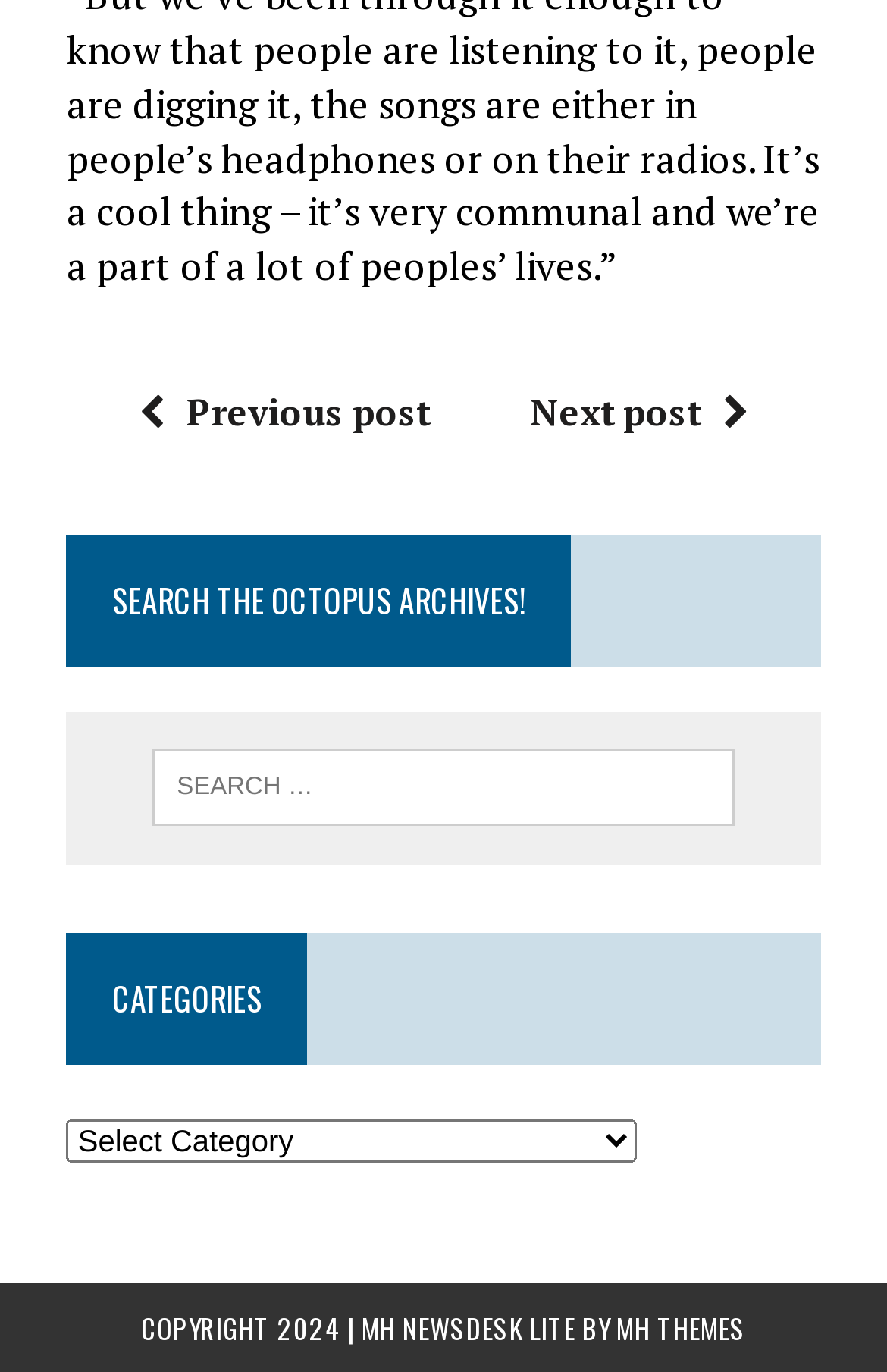Please provide a one-word or short phrase answer to the question:
What is the theme of the website?

MH Newsdesk Lite